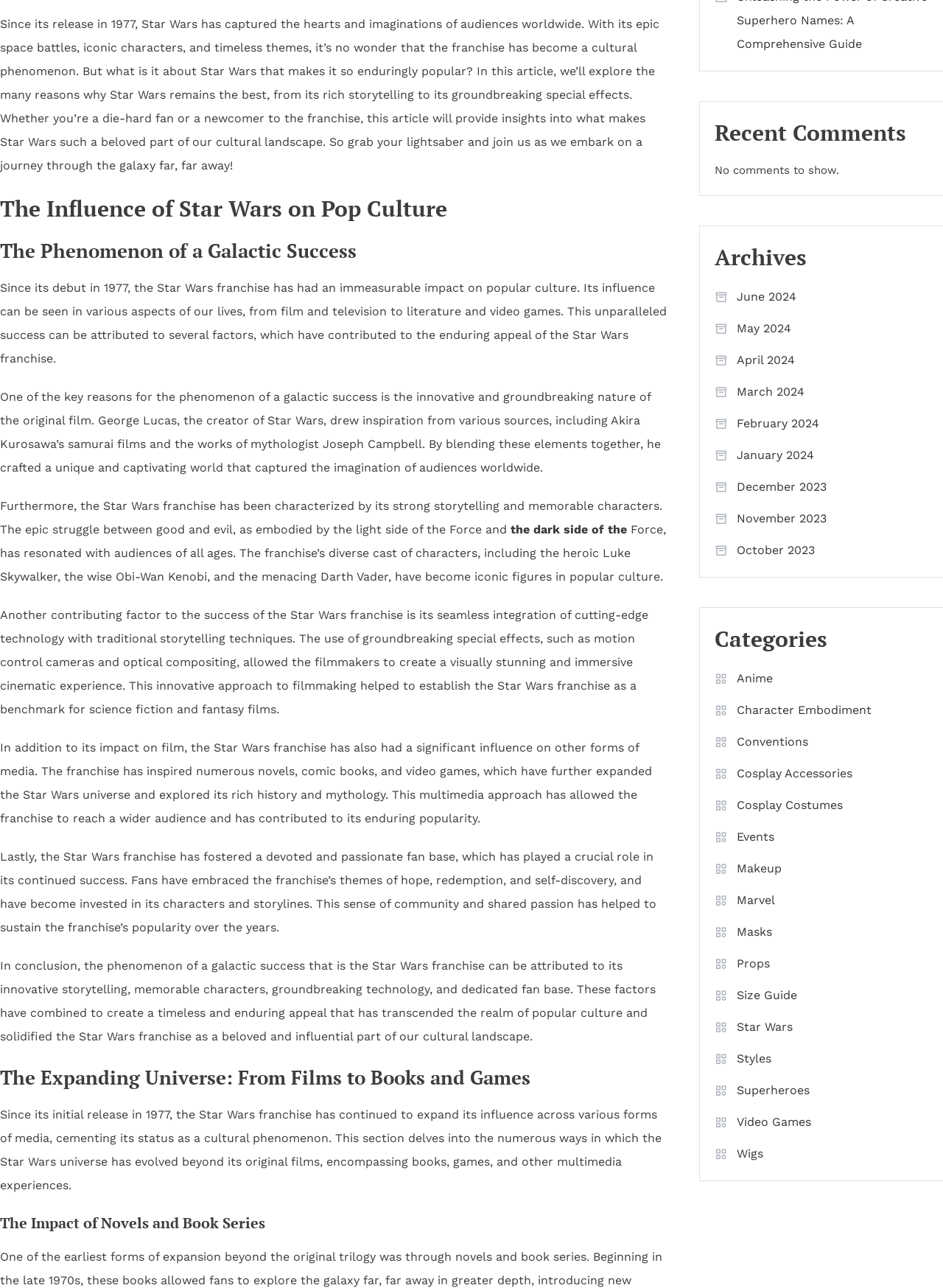Could you highlight the region that needs to be clicked to execute the instruction: "Click on the 'The Influence of Star Wars on Pop Culture' heading"?

[0.0, 0.149, 0.711, 0.175]